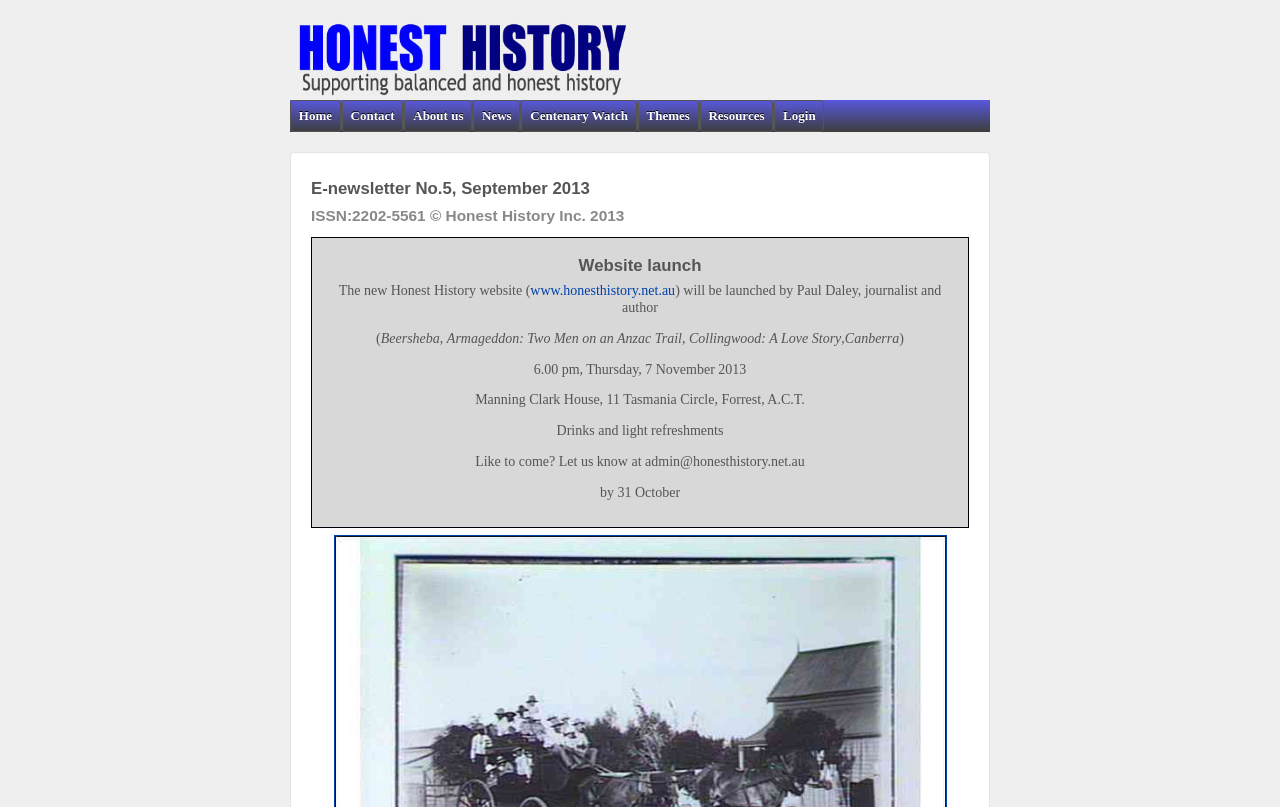Please locate the bounding box coordinates of the element that should be clicked to achieve the given instruction: "Click the 'www.honesthistory.net.au' link".

[0.414, 0.351, 0.527, 0.37]